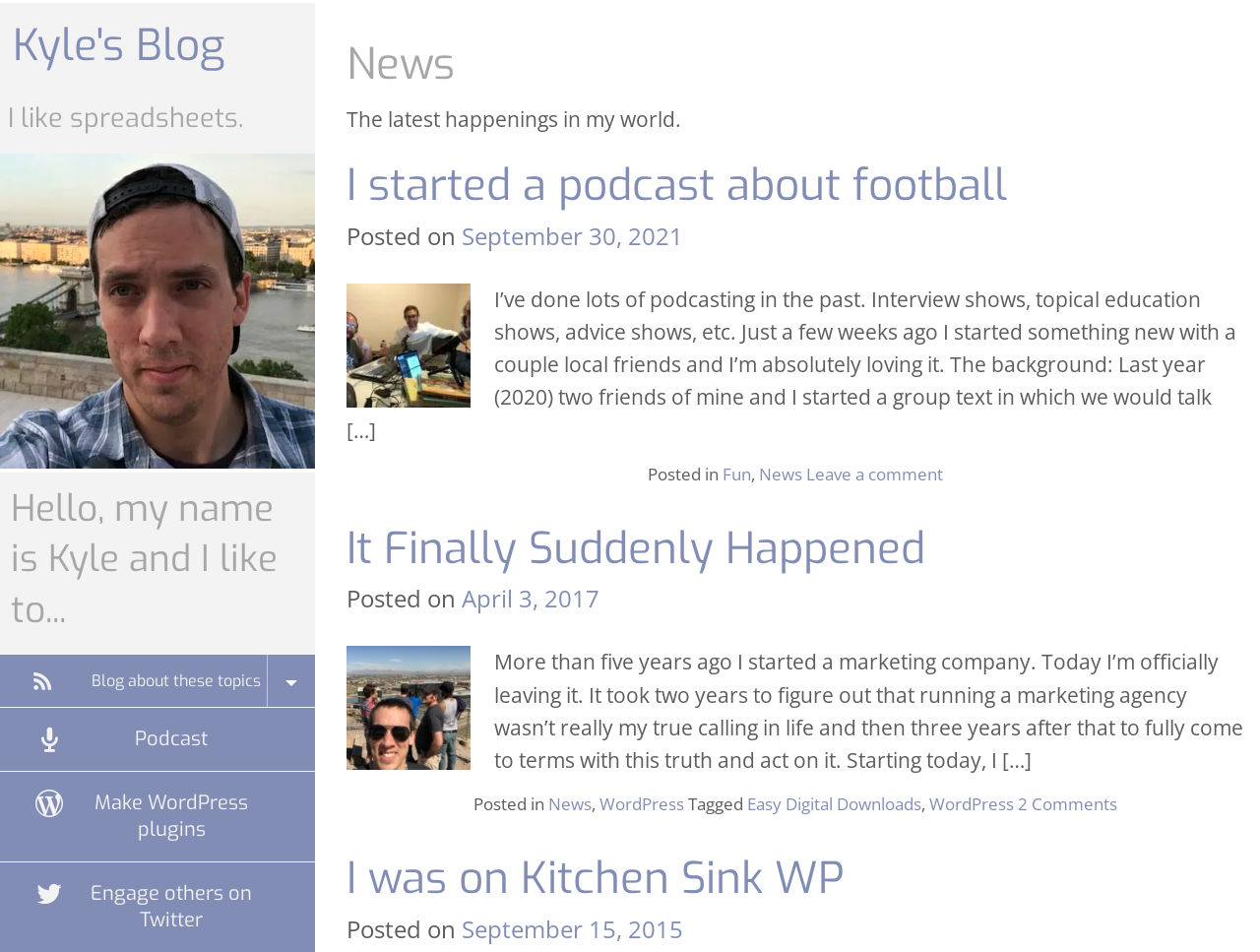Pinpoint the bounding box coordinates of the element to be clicked to execute the instruction: "Read the latest news".

[0.275, 0.163, 0.988, 0.508]